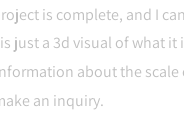Respond with a single word or phrase to the following question:
What is the purpose of the designed living room?

Relaxation